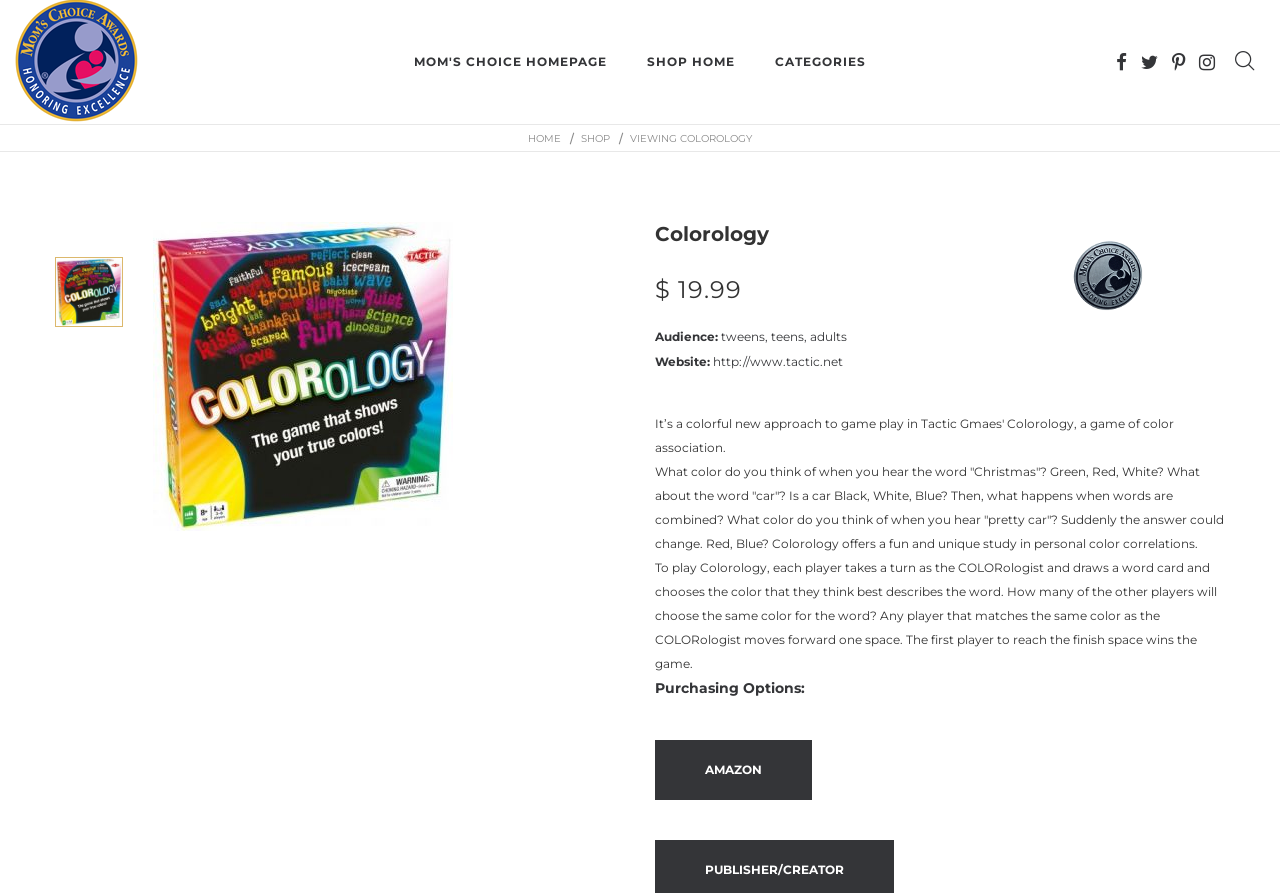Utilize the information from the image to answer the question in detail:
What is the price of the Colorology game?

The price of the Colorology game is mentioned on the webpage as $19.99, which is displayed next to the game title.